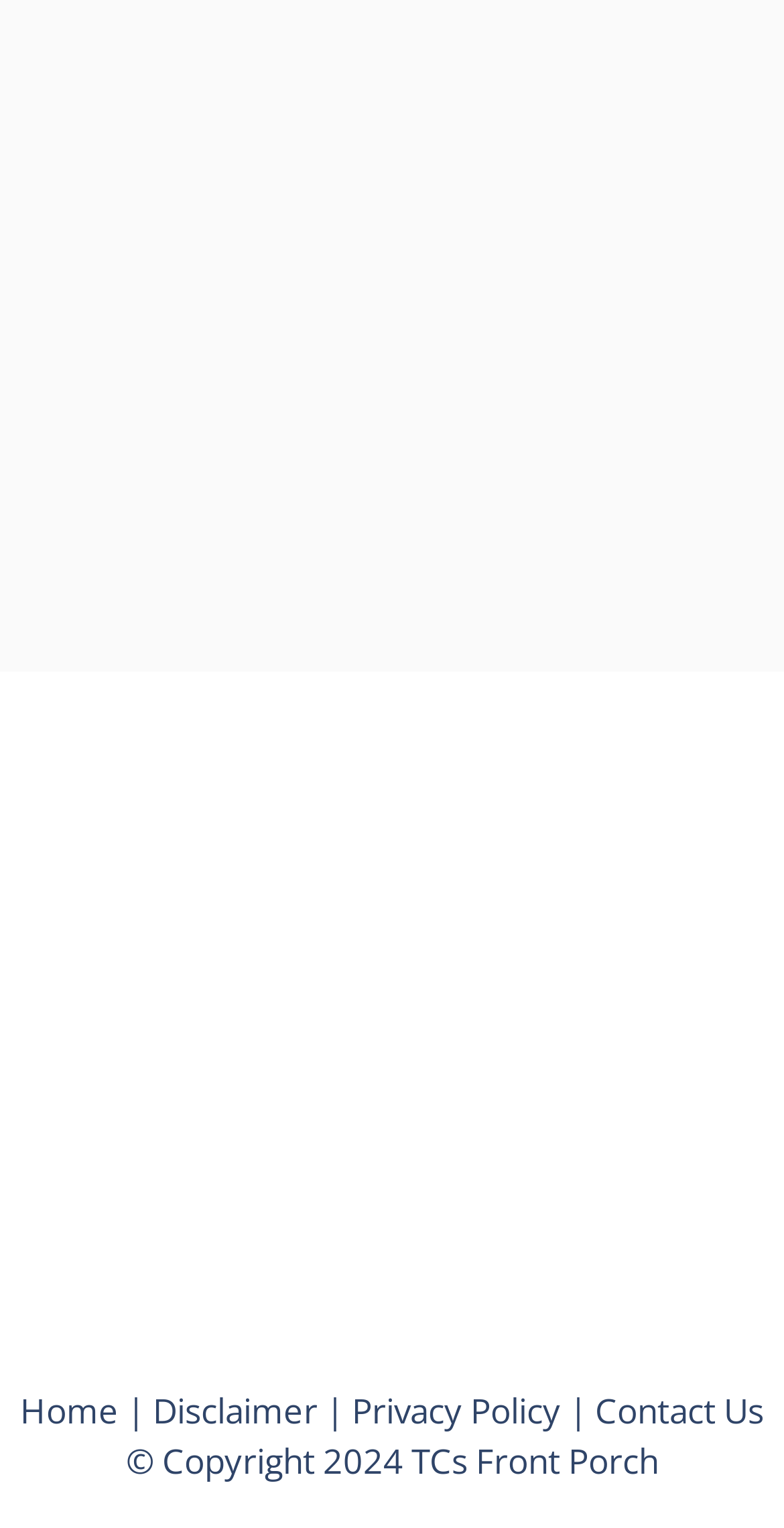Identify the bounding box coordinates of the clickable section necessary to follow the following instruction: "View image". The coordinates should be presented as four float numbers from 0 to 1, i.e., [left, top, right, bottom].

None